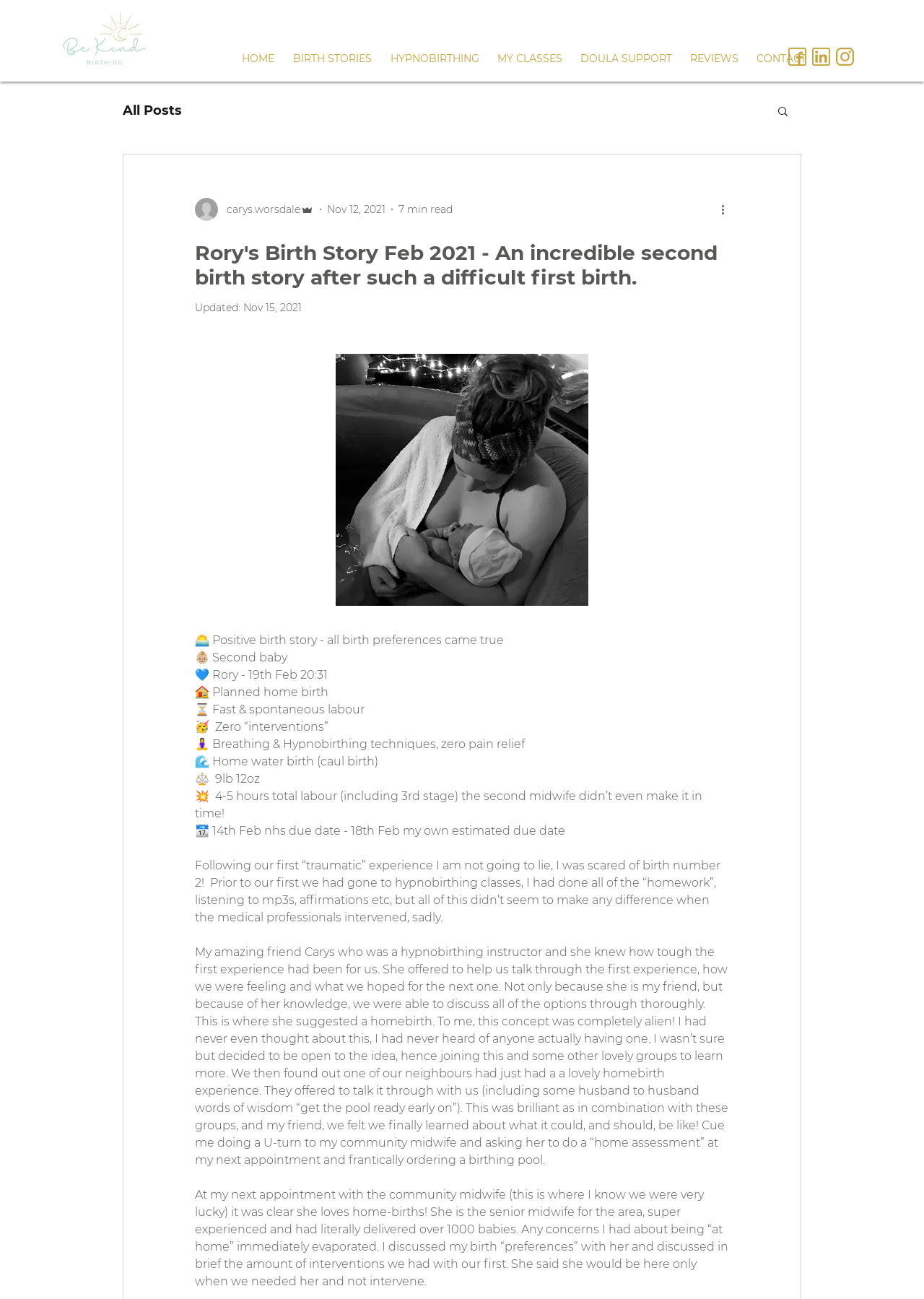Please respond to the question using a single word or phrase:
What is the author of this birth story?

Carys Worsdale